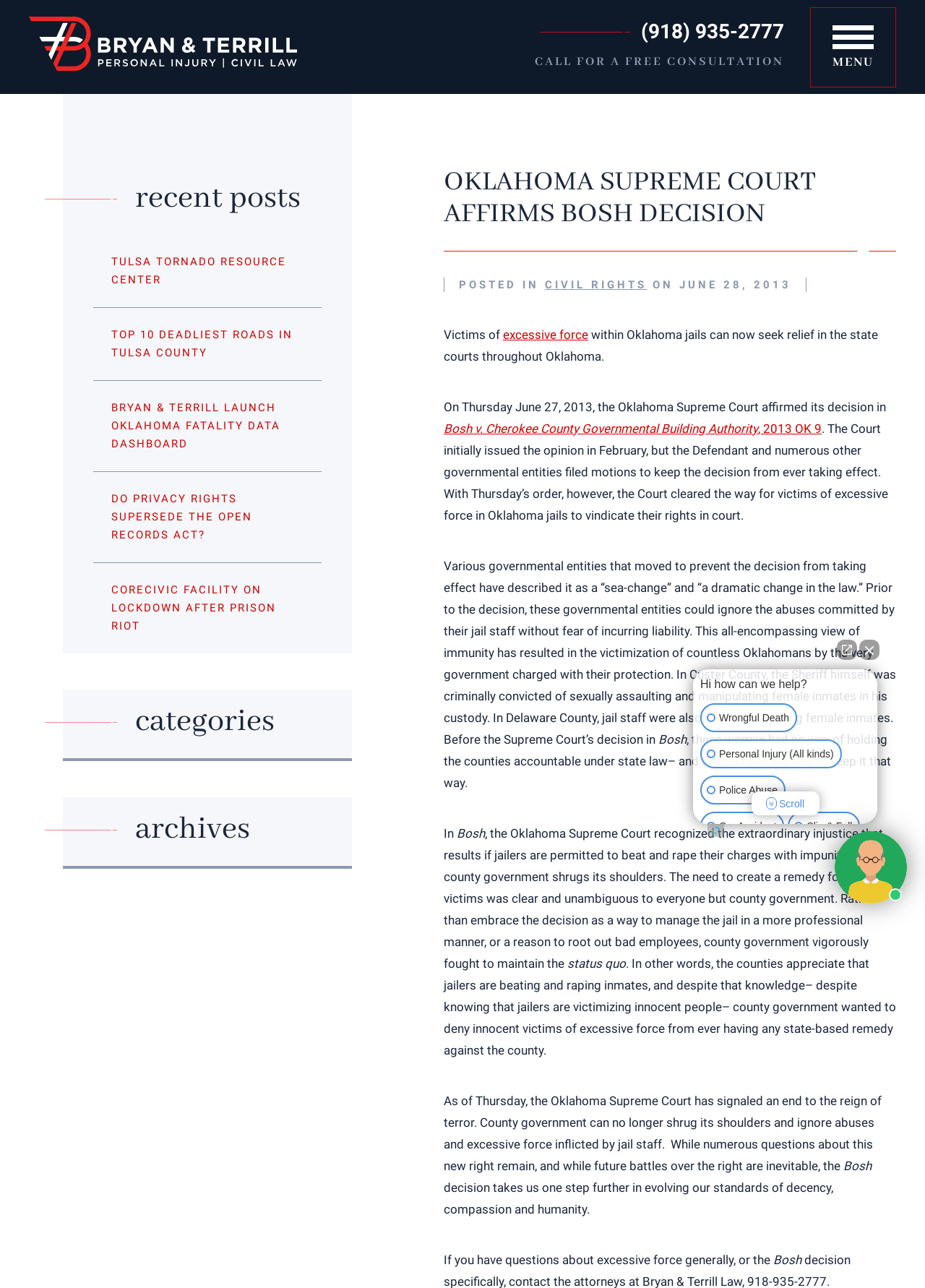What is the name of the law firm?
Look at the image and answer with only one word or phrase.

Bryan & Terrill